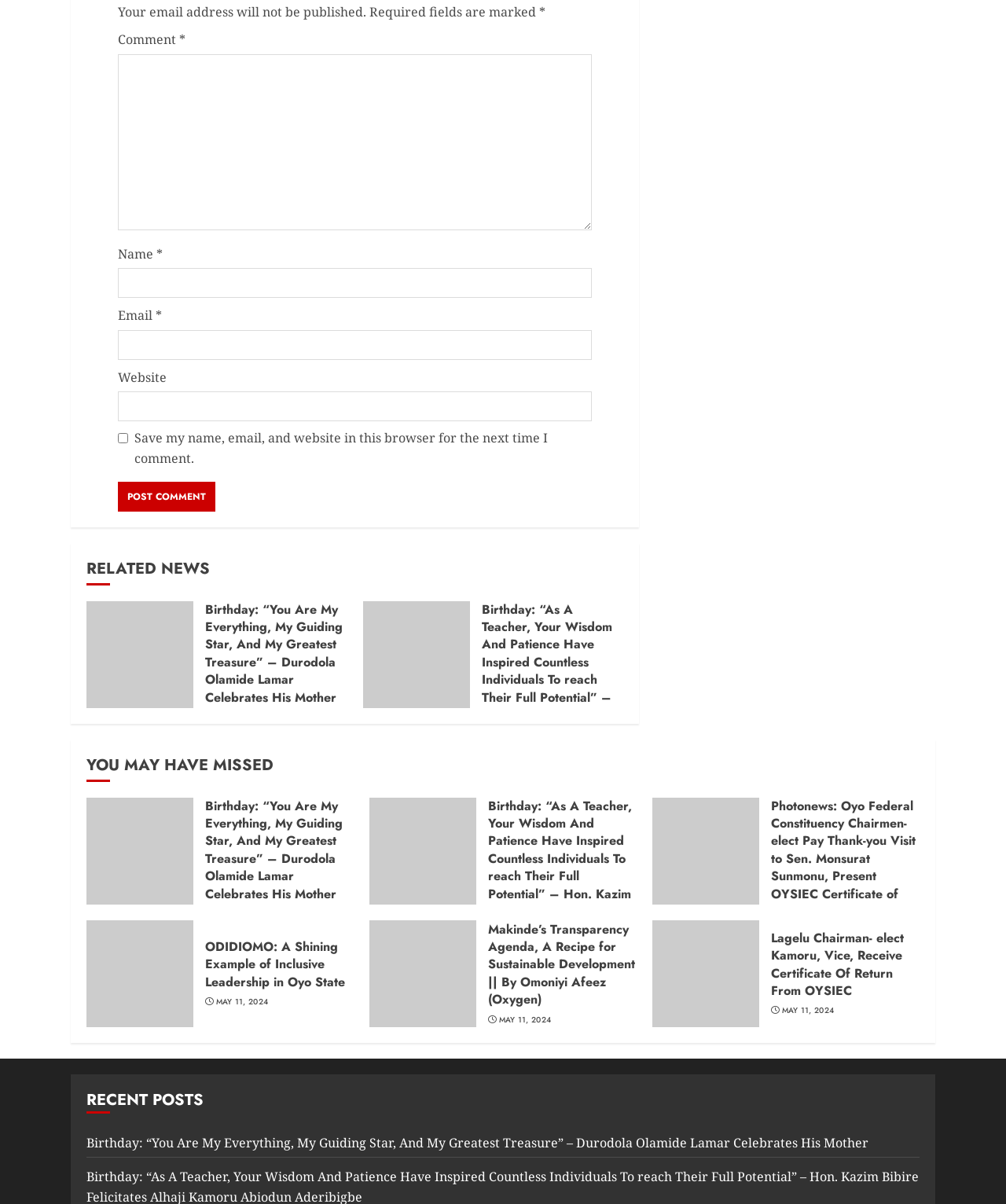Please locate the bounding box coordinates of the element that should be clicked to achieve the given instruction: "Search".

None